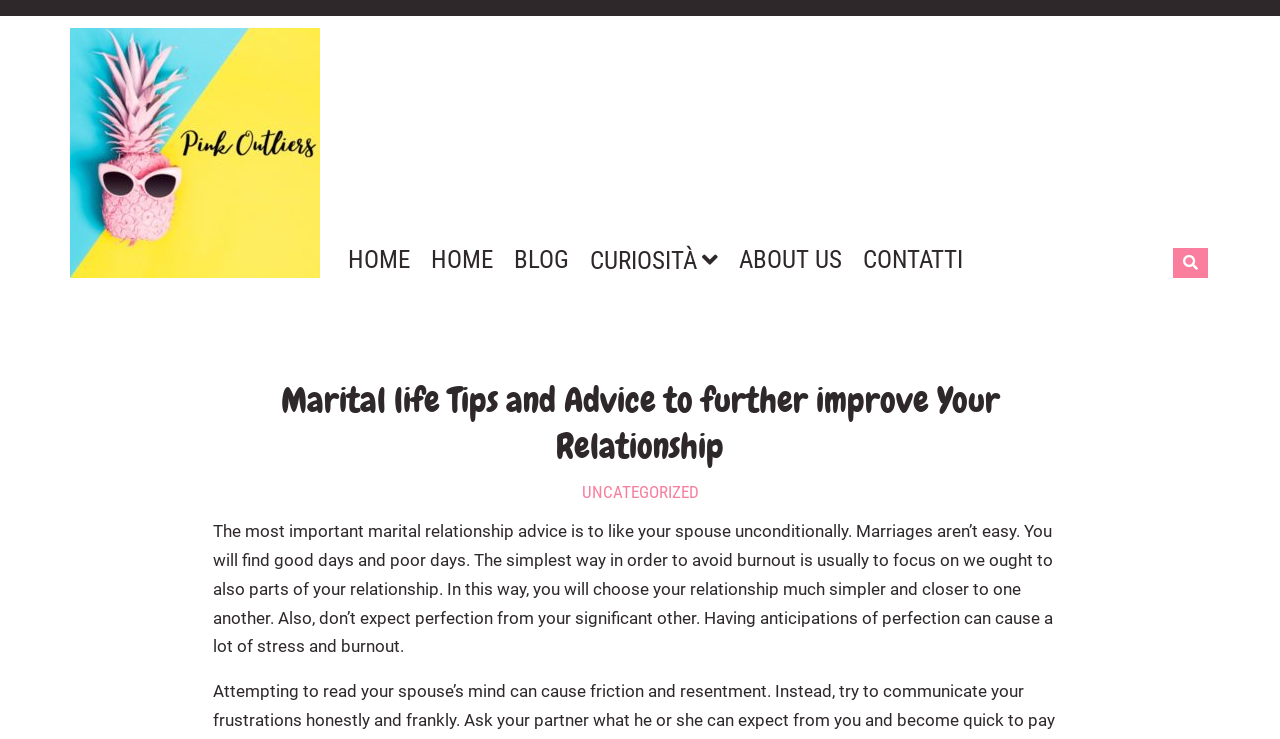Determine the bounding box coordinates of the region I should click to achieve the following instruction: "Contact us". Ensure the bounding box coordinates are four float numbers between 0 and 1, i.e., [left, top, right, bottom].

None